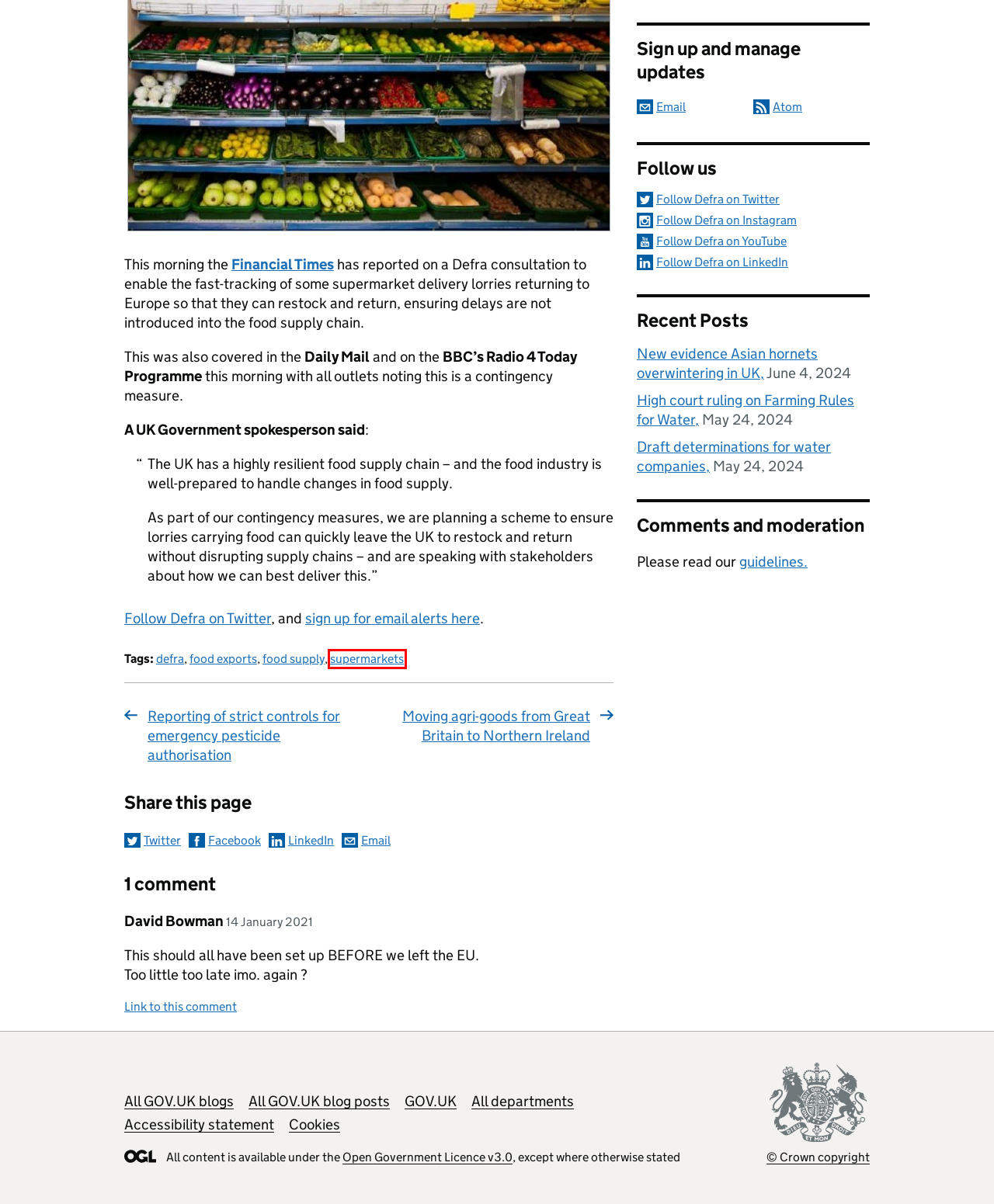You have a screenshot of a webpage, and a red bounding box highlights an element. Select the webpage description that best fits the new page after clicking the element within the bounding box. Options are:
A. food exports – Defra in the media
B. High court ruling on Farming Rules for Water – Defra in the media
C. Crown copyright - Re-using PSI
D. Defra in the media
E. Open Government Licence
F. Subscribe – Defra in the media
G. Draft determinations for water companies – Defra in the media
H. supermarkets – Defra in the media

H